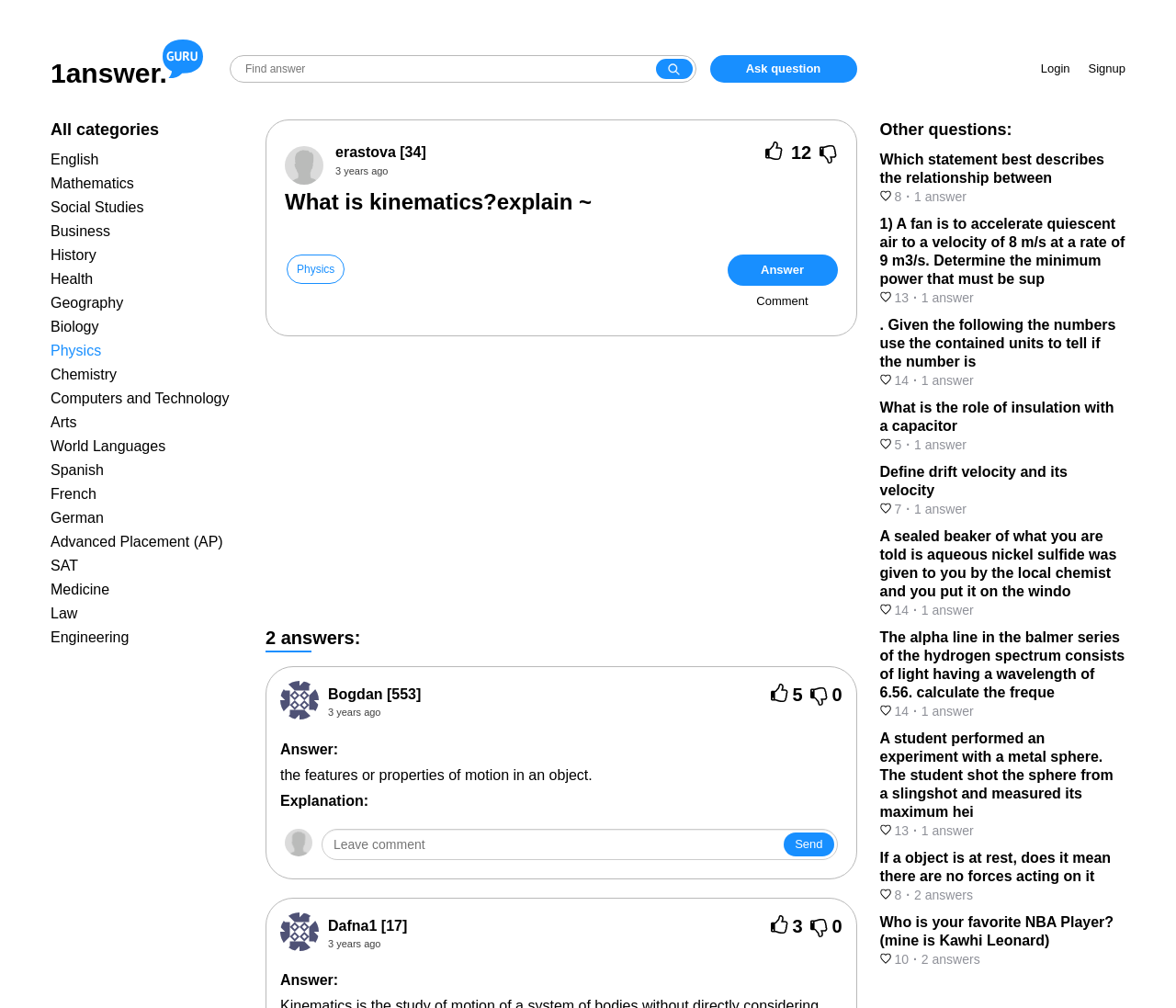Identify and provide the bounding box coordinates of the UI element described: "Health". The coordinates should be formatted as [left, top, right, bottom], with each number being a float between 0 and 1.

[0.043, 0.269, 0.079, 0.284]